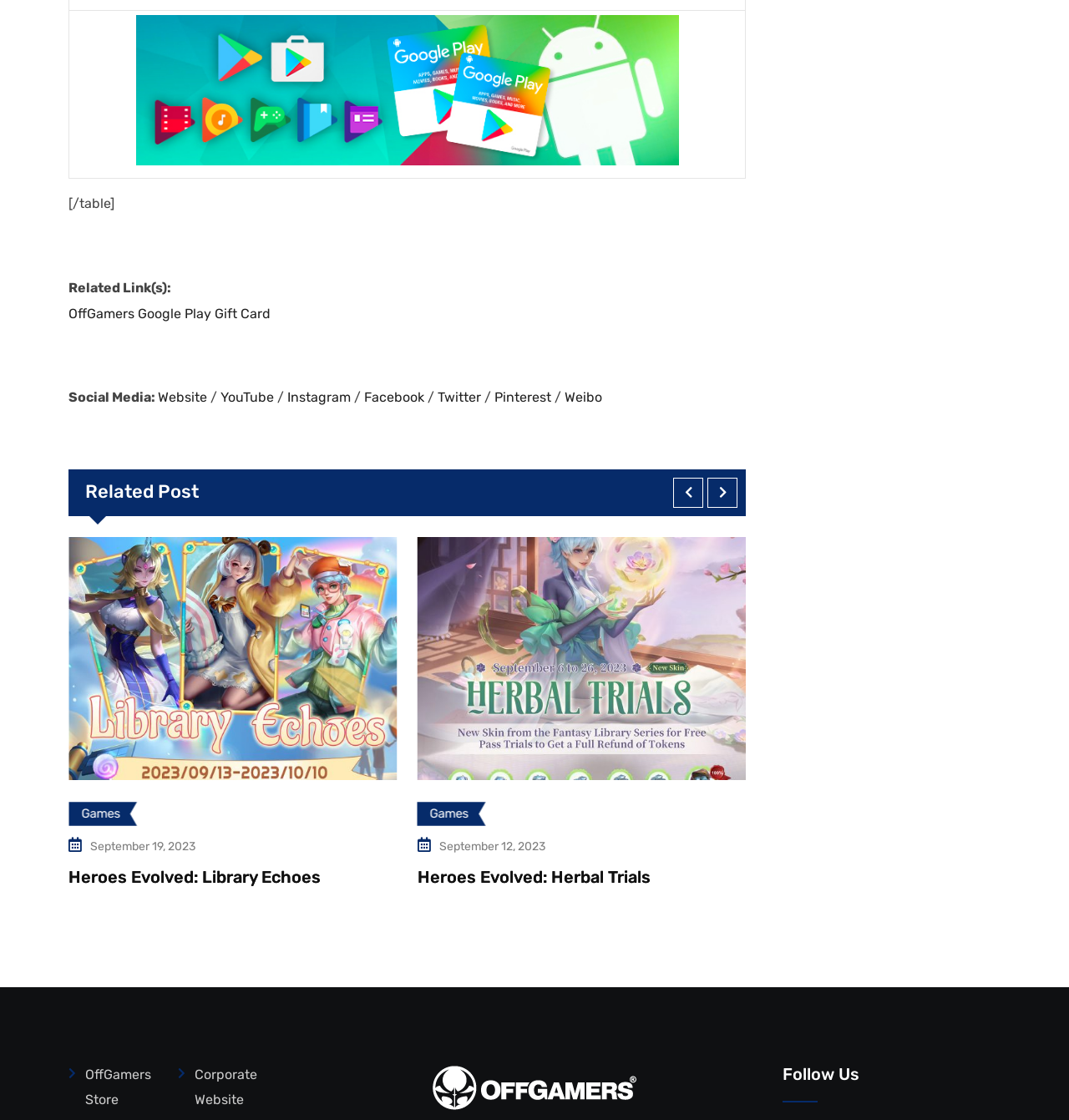Find the bounding box coordinates for the area that should be clicked to accomplish the instruction: "Click the 'OffGamers Google Play Gift Card' link".

[0.064, 0.273, 0.253, 0.287]